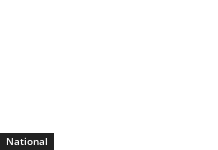Offer a detailed explanation of the image's components.

The image features a visually striking graphic with the word "National" prominently displayed, suggesting a focus on national issues, events, or topics. This visual element is likely part of a section that highlights news or articles related to national matters. Its simple yet bold design is meant to draw attention and convey a sense of importance, inviting readers to engage with the content that follows. The layout suggests it might be part of a broader theme, possibly aimed at eliciting discussions on significant national developments, policies, or societal topics.